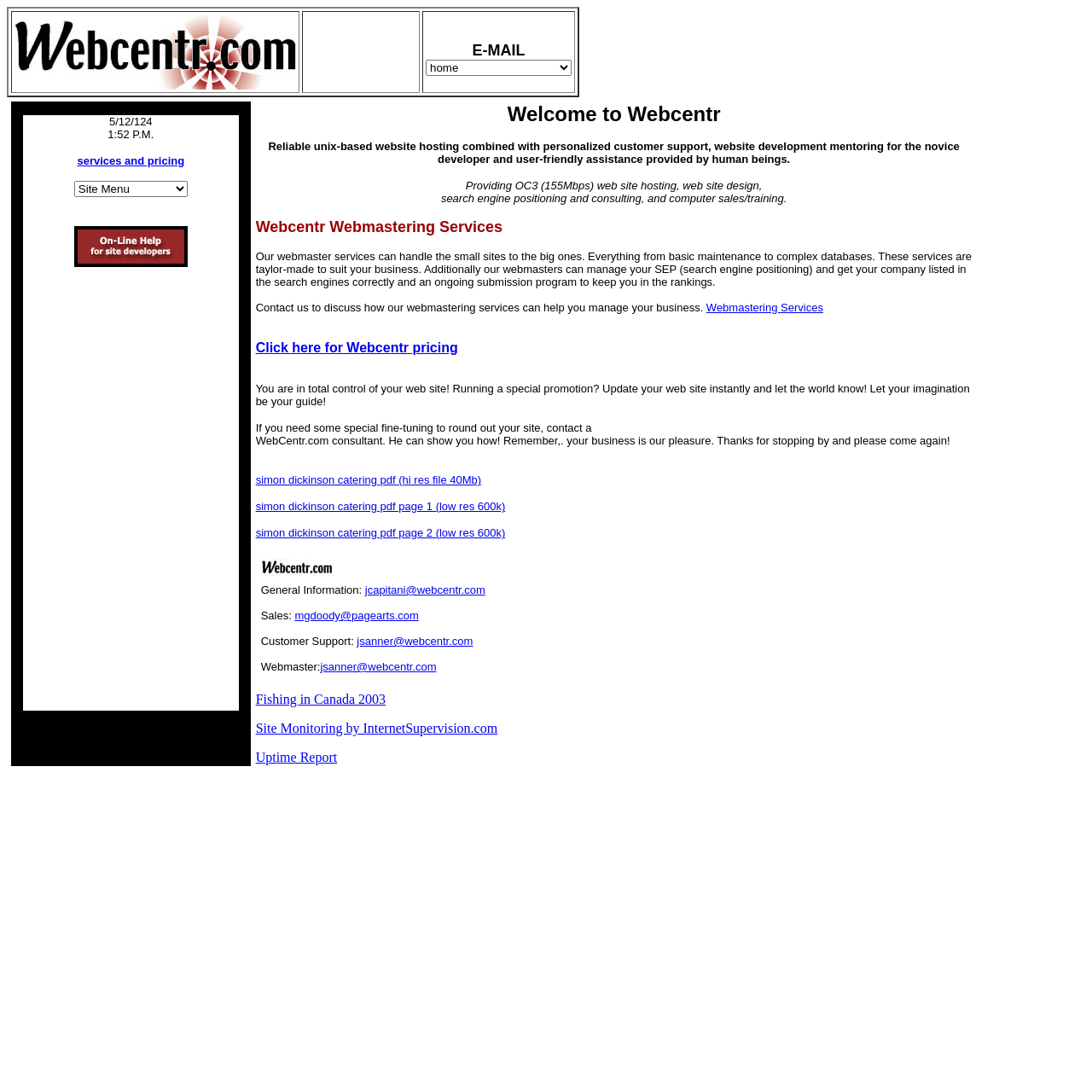Highlight the bounding box coordinates of the element you need to click to perform the following instruction: "Open Webmastering Services."

[0.647, 0.274, 0.754, 0.288]